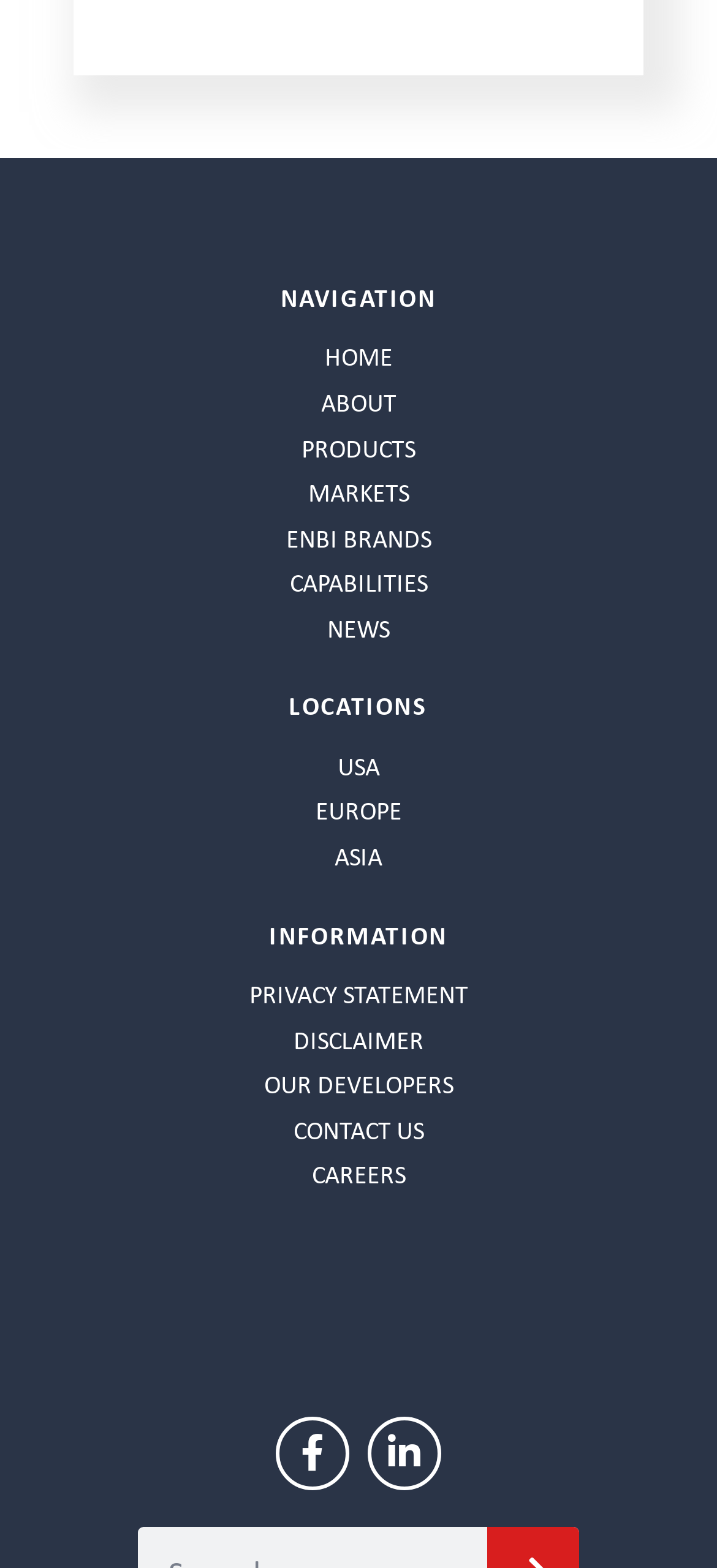Specify the bounding box coordinates of the area to click in order to execute this command: 'visit Facebook page'. The coordinates should consist of four float numbers ranging from 0 to 1, and should be formatted as [left, top, right, bottom].

[0.385, 0.903, 0.487, 0.95]